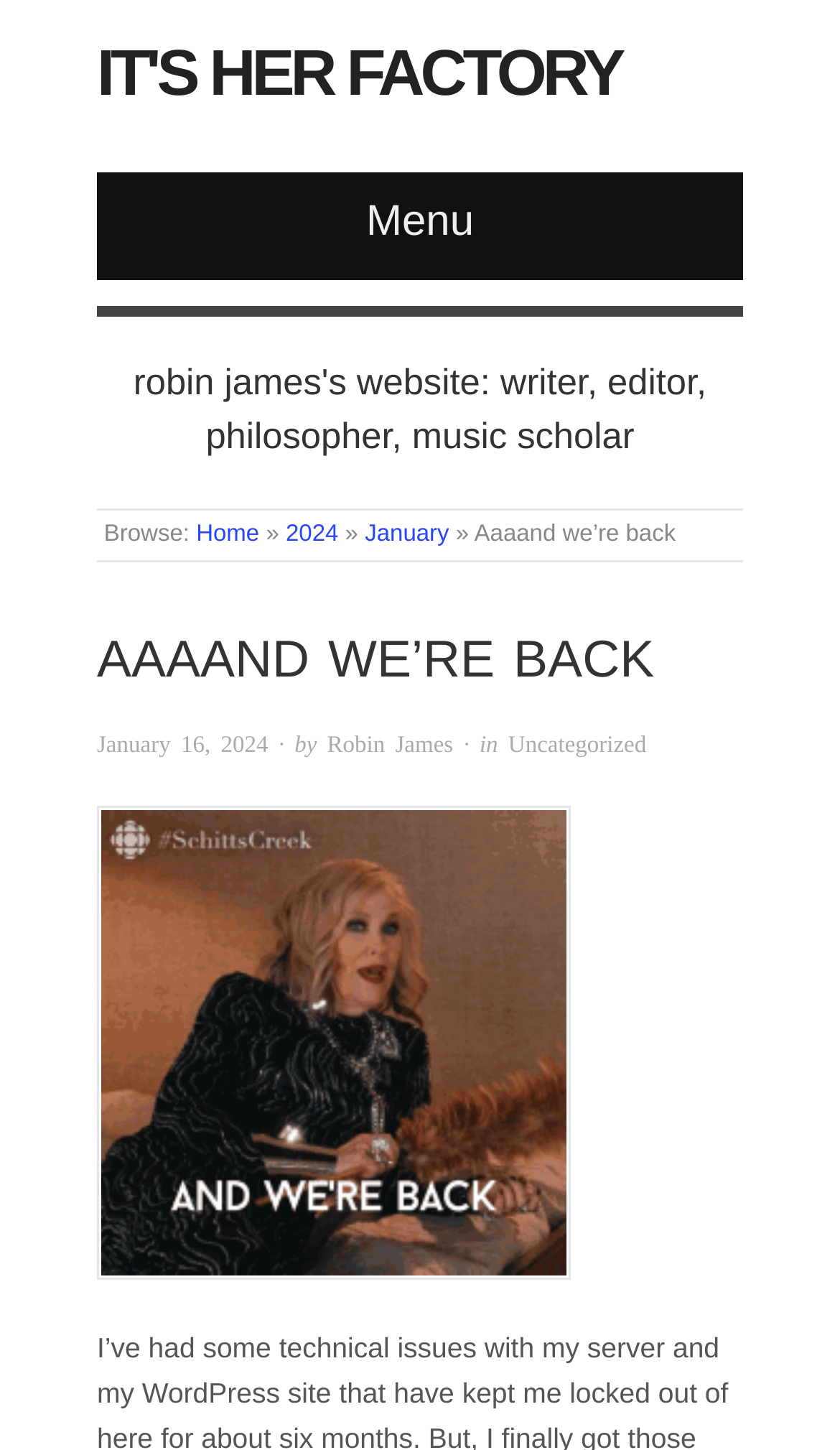Identify the bounding box coordinates for the UI element described as: "Robin James". The coordinates should be provided as four floats between 0 and 1: [left, top, right, bottom].

[0.389, 0.505, 0.539, 0.523]